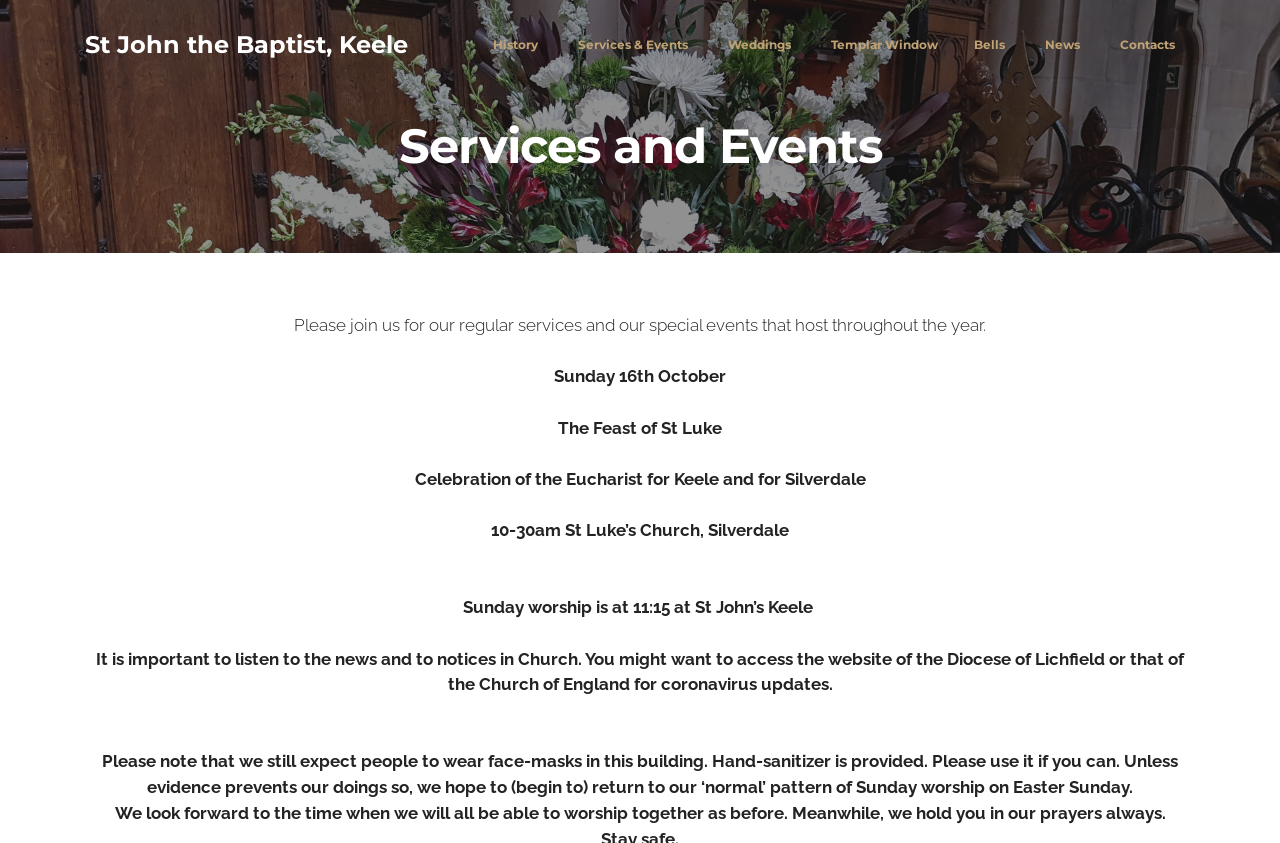Can you pinpoint the bounding box coordinates for the clickable element required for this instruction: "Read about The Feast of St Luke"? The coordinates should be four float numbers between 0 and 1, i.e., [left, top, right, bottom].

[0.436, 0.495, 0.564, 0.519]